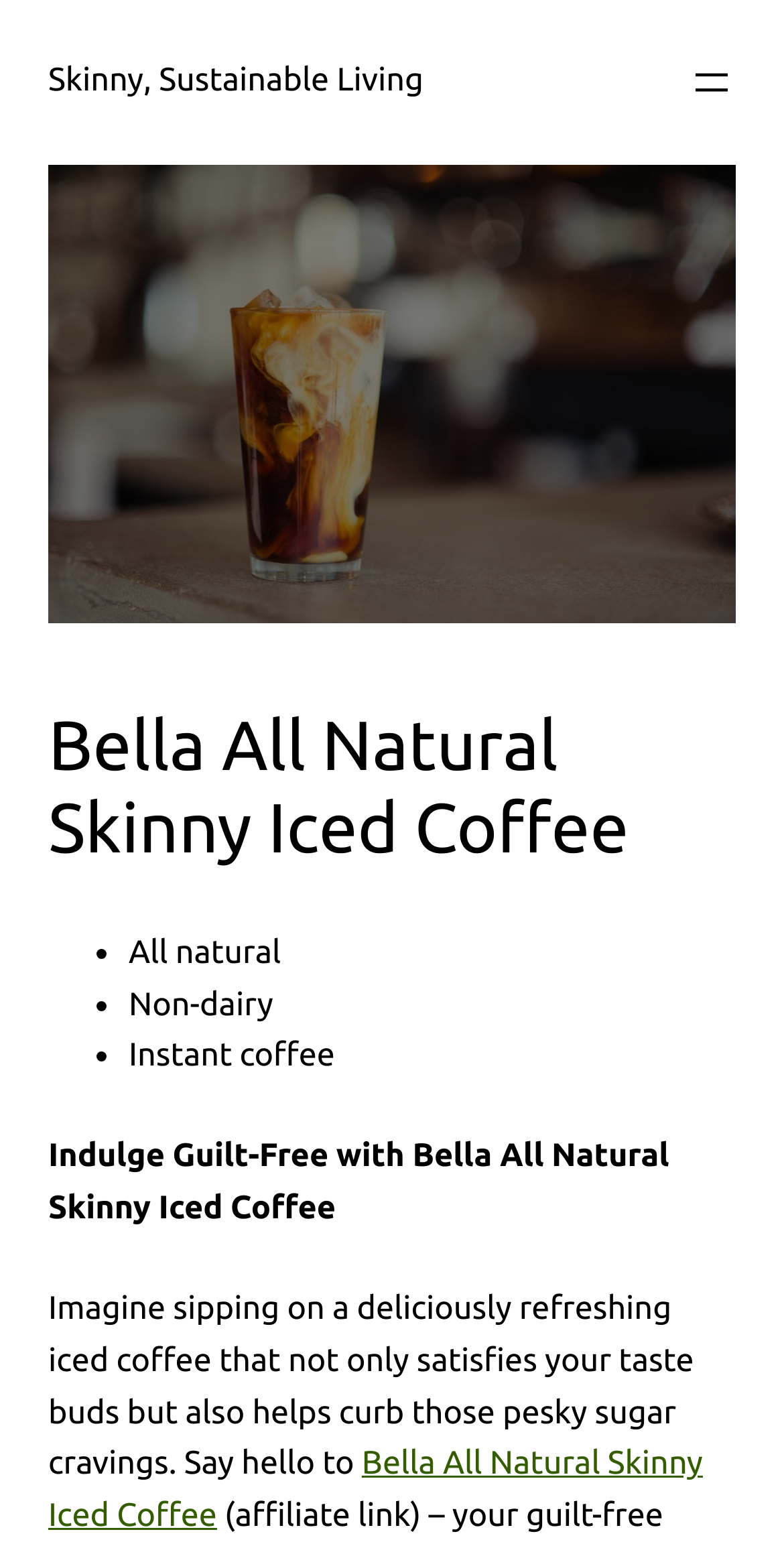What is the name of the product? Look at the image and give a one-word or short phrase answer.

Bella All Natural Skinny Iced Coffee